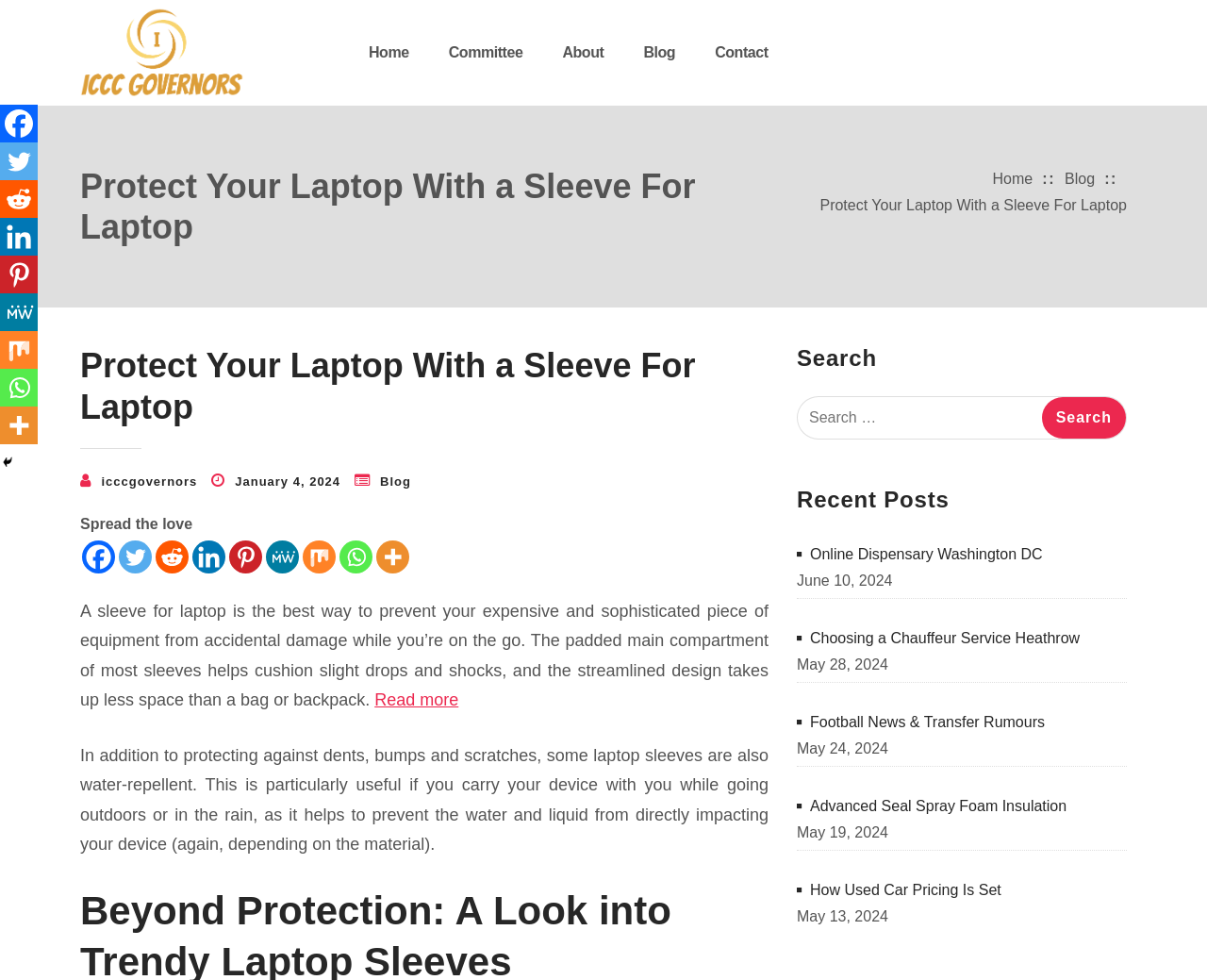Based on the image, provide a detailed and complete answer to the question: 
How can users share the webpage content?

The webpage provides social media links, such as Facebook, Twitter, Reddit, and more, allowing users to share the content with others on these platforms.